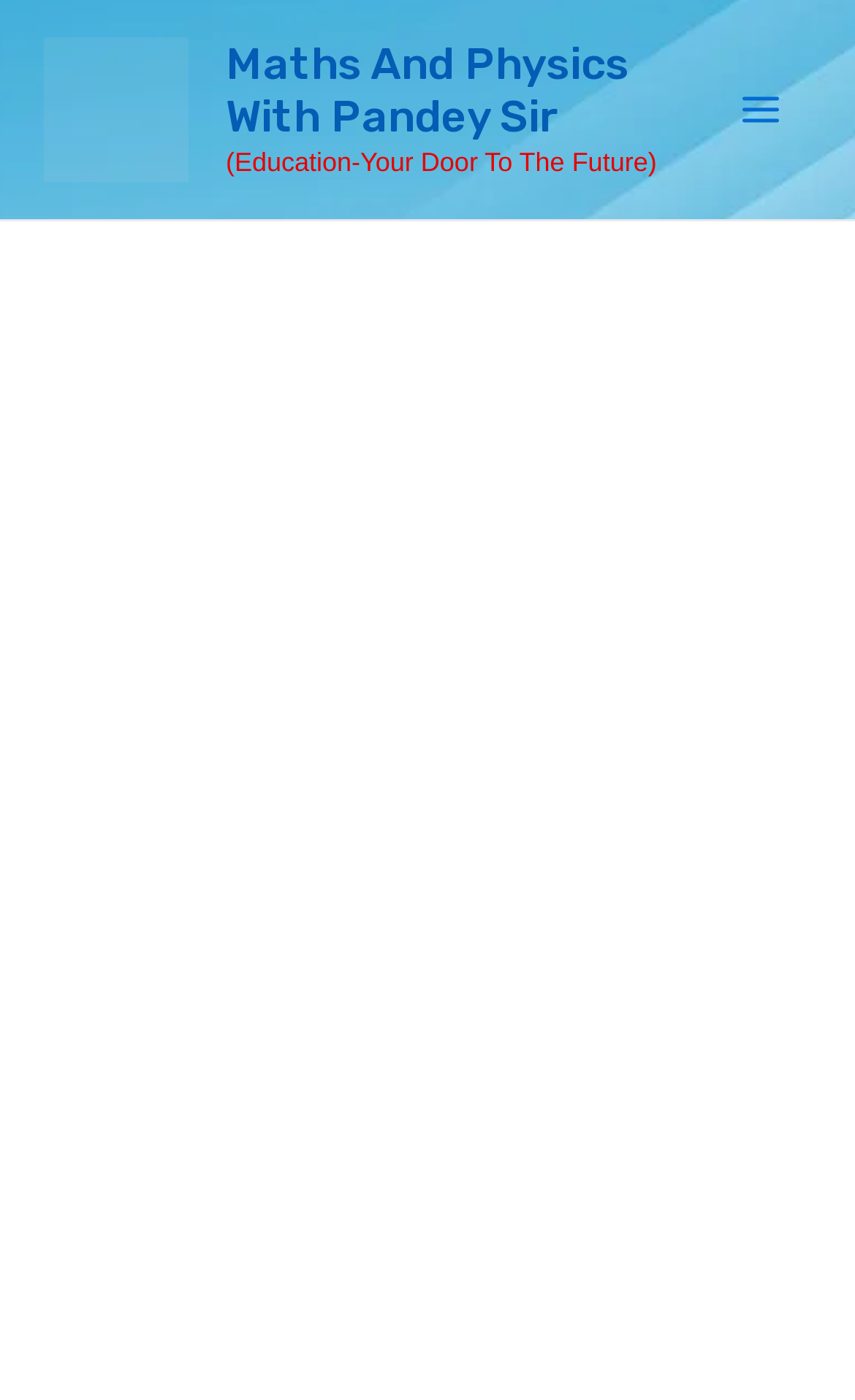Please locate the UI element described by "Main Menu" and provide its bounding box coordinates.

[0.832, 0.043, 0.949, 0.114]